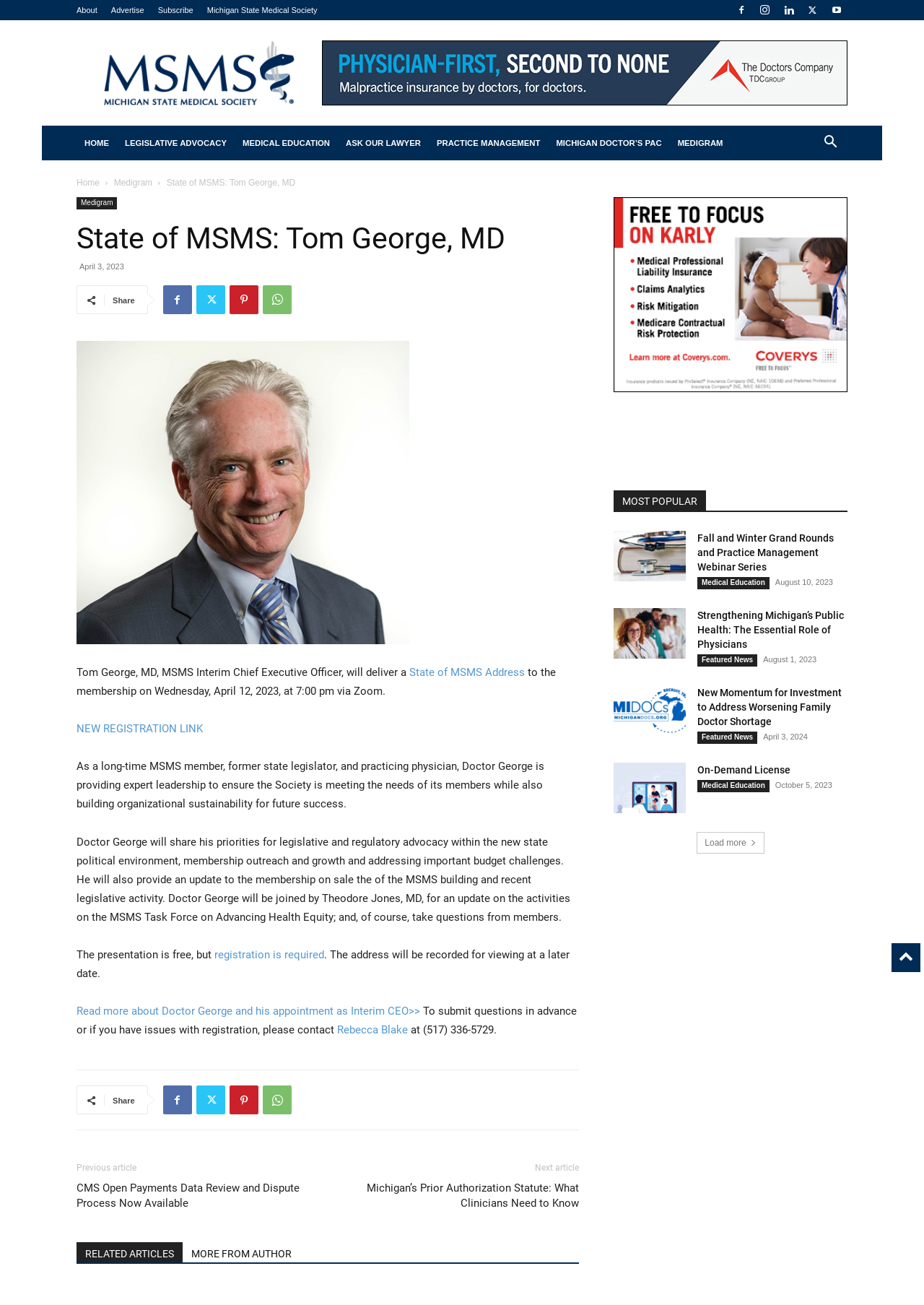Determine the bounding box coordinates (top-left x, top-left y, bottom-right x, bottom-right y) of the UI element described in the following text: Medical Education

[0.755, 0.442, 0.833, 0.452]